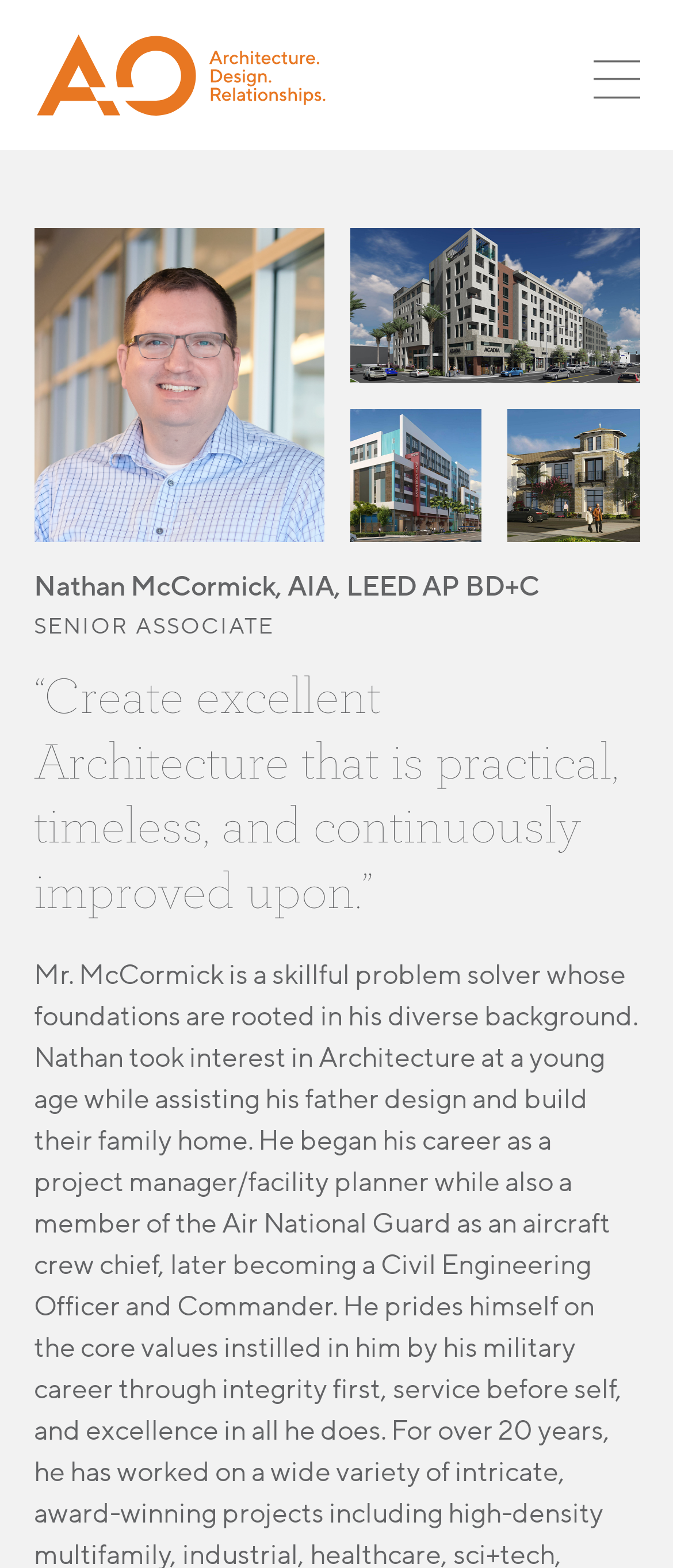Locate the bounding box coordinates of the area to click to fulfill this instruction: "View the NEWS page". The bounding box should be presented as four float numbers between 0 and 1, in the order [left, top, right, bottom].

[0.265, 0.026, 0.422, 0.054]